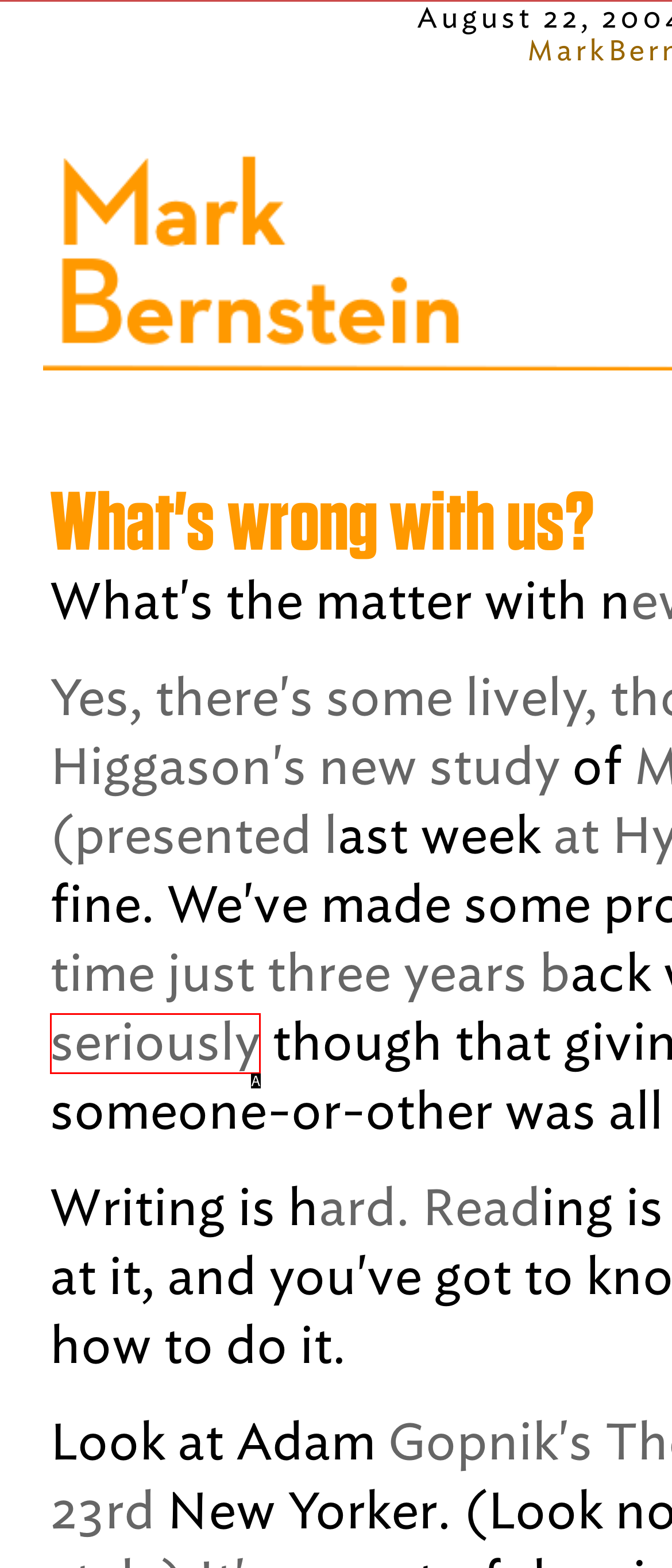Given the description: seriously, identify the matching option. Answer with the corresponding letter.

A